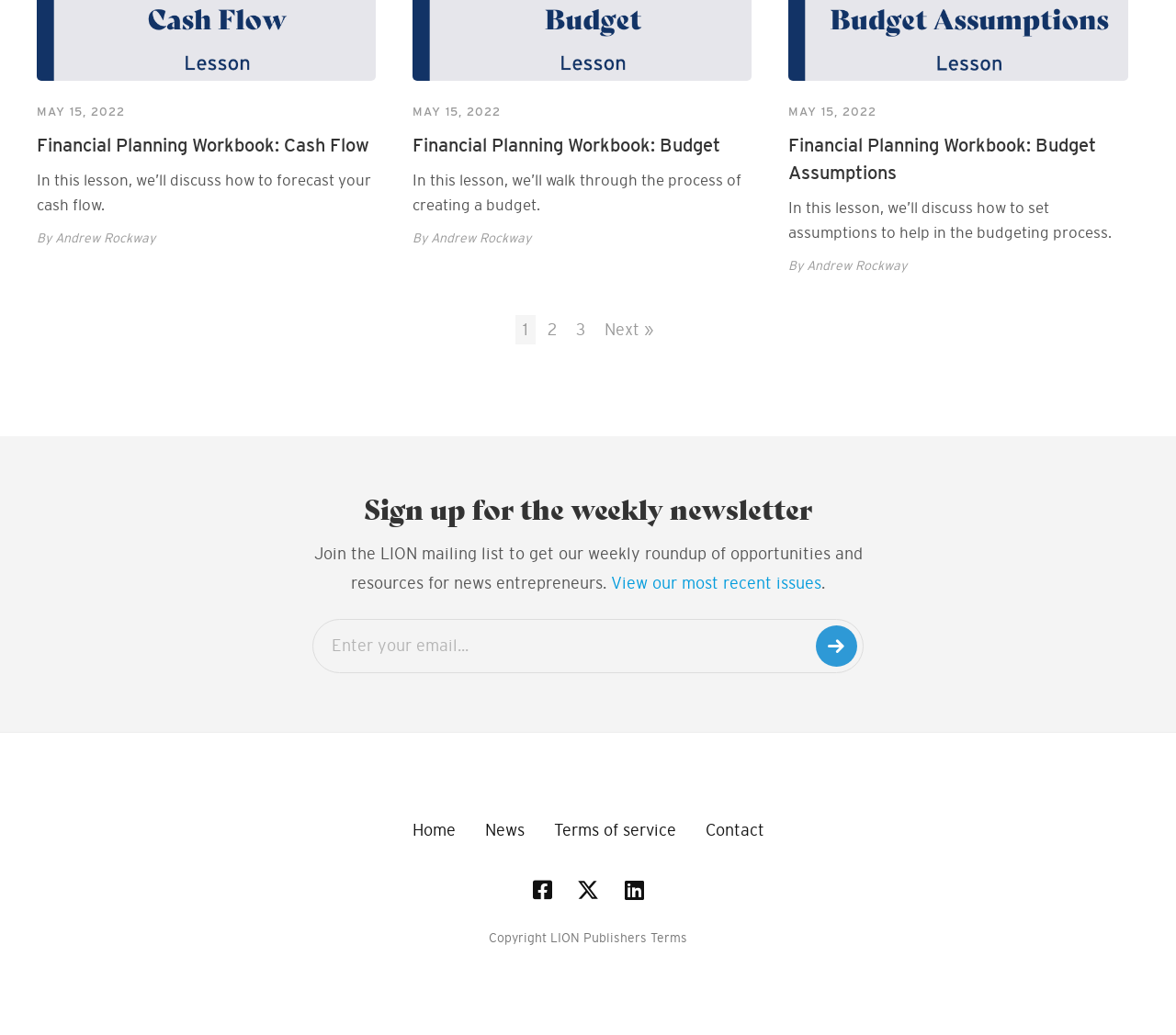Give a one-word or one-phrase response to the question: 
What social media platforms are available?

Twitter, LinkedIn